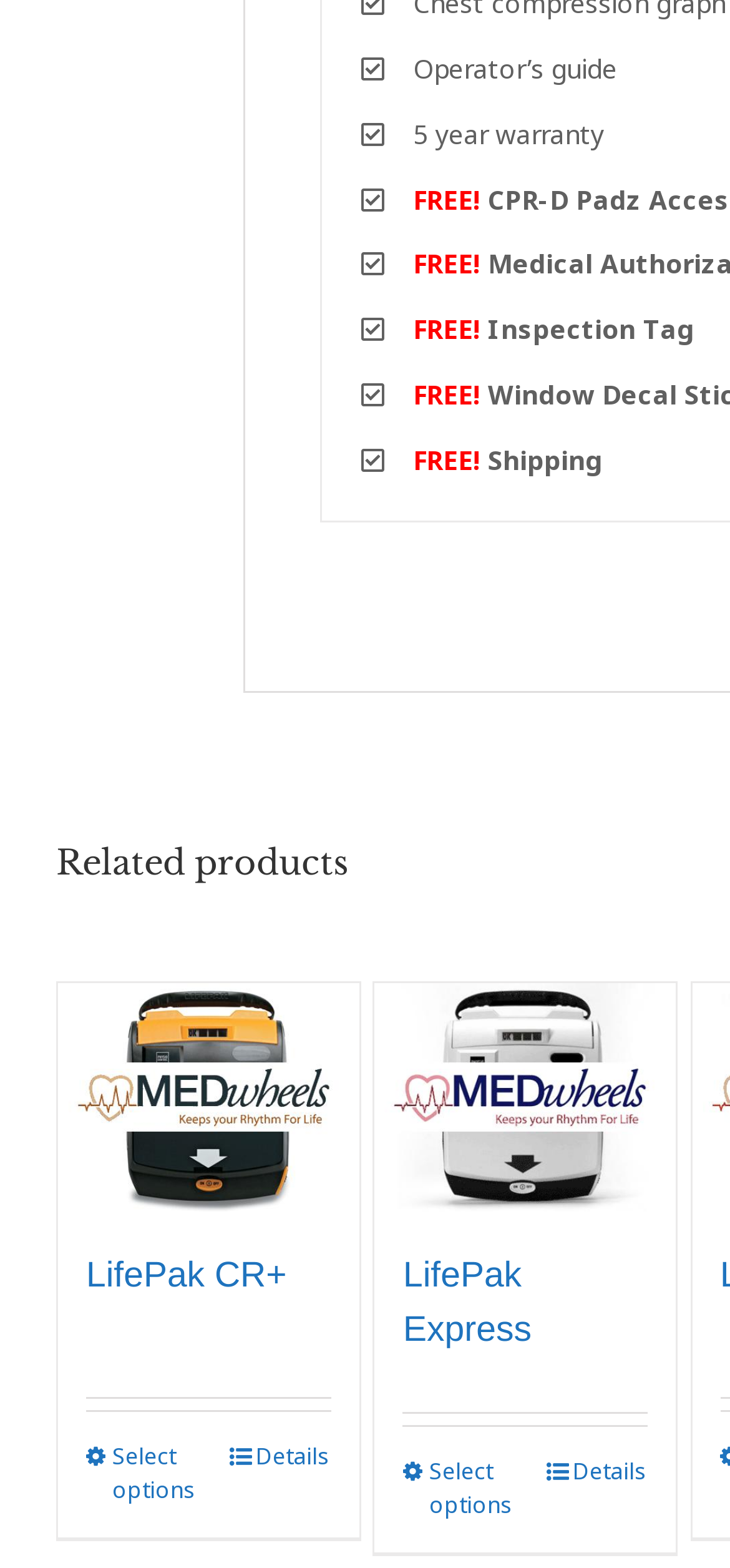How many products are listed under 'Related products'?
Refer to the screenshot and answer in one word or phrase.

2